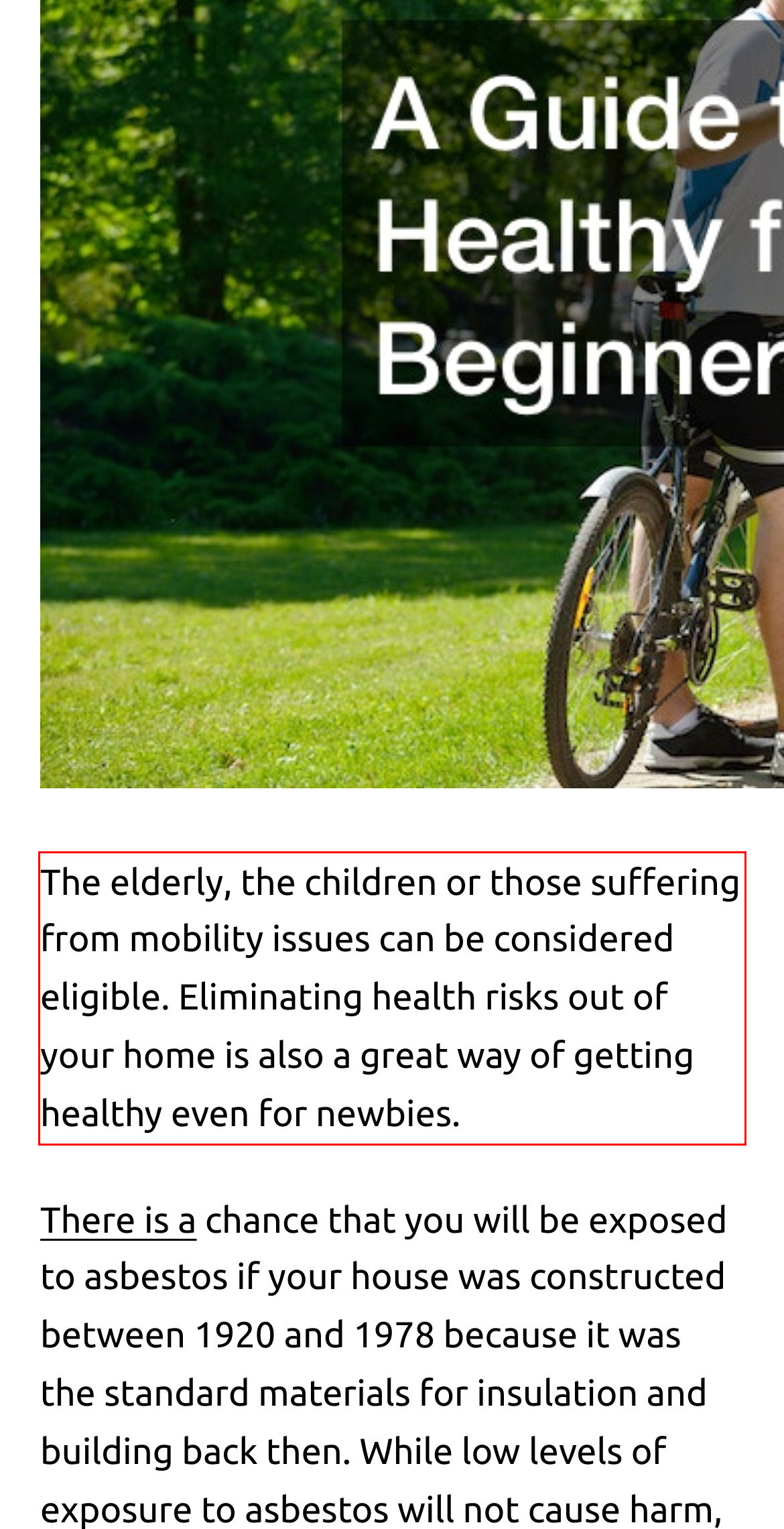Please extract the text content within the red bounding box on the webpage screenshot using OCR.

The elderly, the children or those suffering from mobility issues can be considered eligible. Eliminating health risks out of your home is also a great way of getting healthy even for newbies.